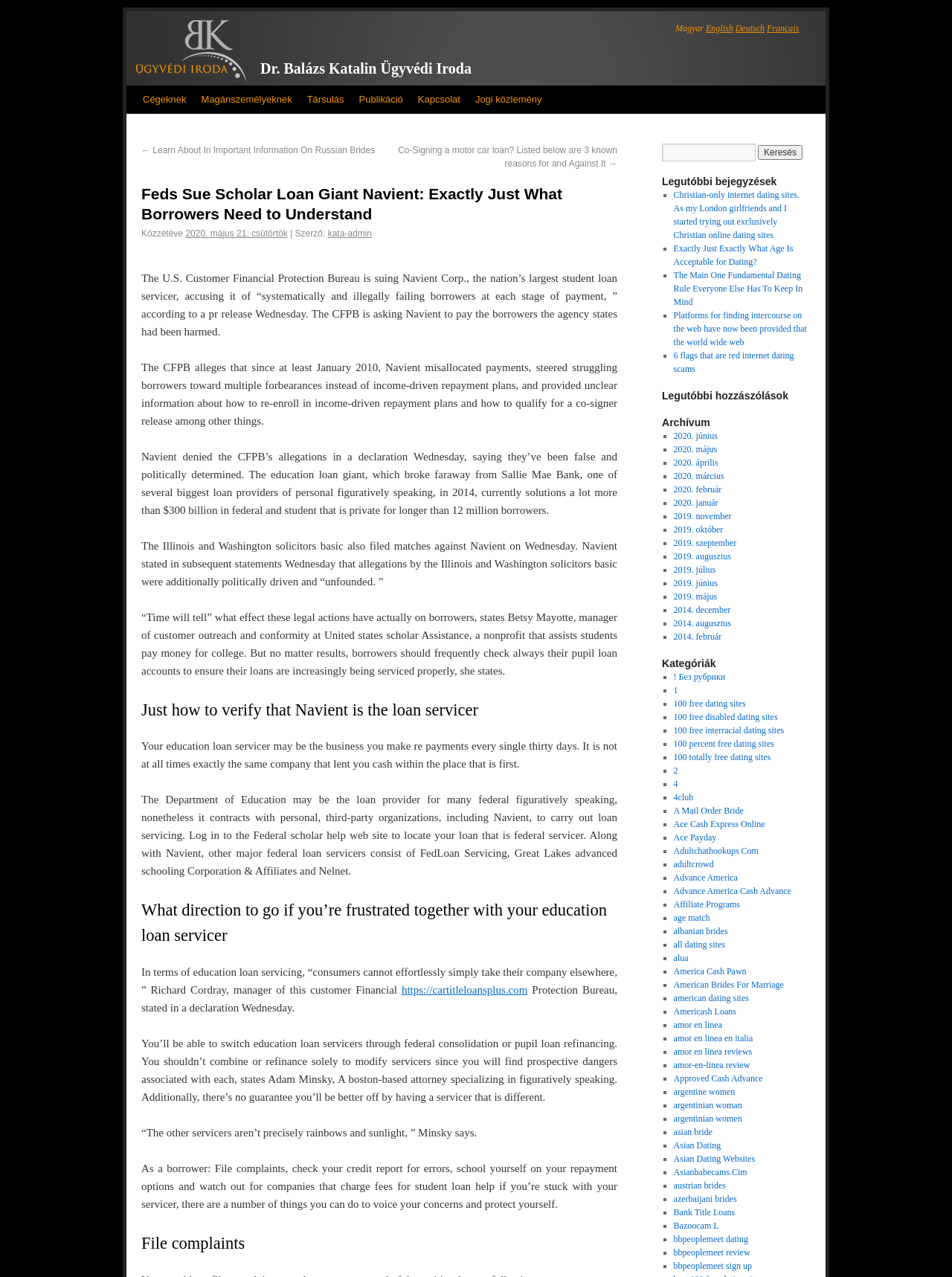Detail the various sections and features present on the webpage.

This webpage appears to be a news article or blog post discussing a recent lawsuit filed by the U.S. Consumer Financial Protection Bureau against Navient Corp., a student loan servicer. The article is written in a formal tone and provides detailed information about the lawsuit and its implications for borrowers.

At the top of the page, there are several links to different language options, including Magyar, English, Deutsch, and Français. Below these links, there is a navigation menu with options such as "Cégeknek" (For Companies), "Magánszemélyeknek" (For Individuals), "Társulás" (Partnership), "Publikáció" (Publication), "Kapcsolat" (Contact), and "Jogi közlemény" (Legal Notice).

The main content of the page is divided into several sections. The first section is a heading that reads "Feds Sue Scholar Loan Giant Navient: Exactly Just What Borrowers Need to Understand." Below this heading, there is a brief summary of the lawsuit, followed by a series of paragraphs that provide more detailed information about the allegations against Navient and the potential implications for borrowers.

The article also includes several subheadings, such as "How to verify that Navient is your loan servicer" and "What to do if you're frustrated with your student loan servicer." These sections provide practical advice and information for borrowers who may be affected by the lawsuit.

In addition to the main content, the page also includes a search bar and a list of recent posts, as well as a section titled "Legutóbbi hozzászólások" (Recent Comments) and "Archívum" (Archive). The page also has a list of links to other articles or blog posts, including "Christian-only internet dating sites" and "Exactly Just Exactly What Age Is Acceptable for Dating?" These links appear to be unrelated to the main content of the page.

Overall, the webpage appears to be a news article or blog post that provides detailed information about a recent lawsuit against a student loan servicer and offers practical advice and information for borrowers who may be affected by the lawsuit.